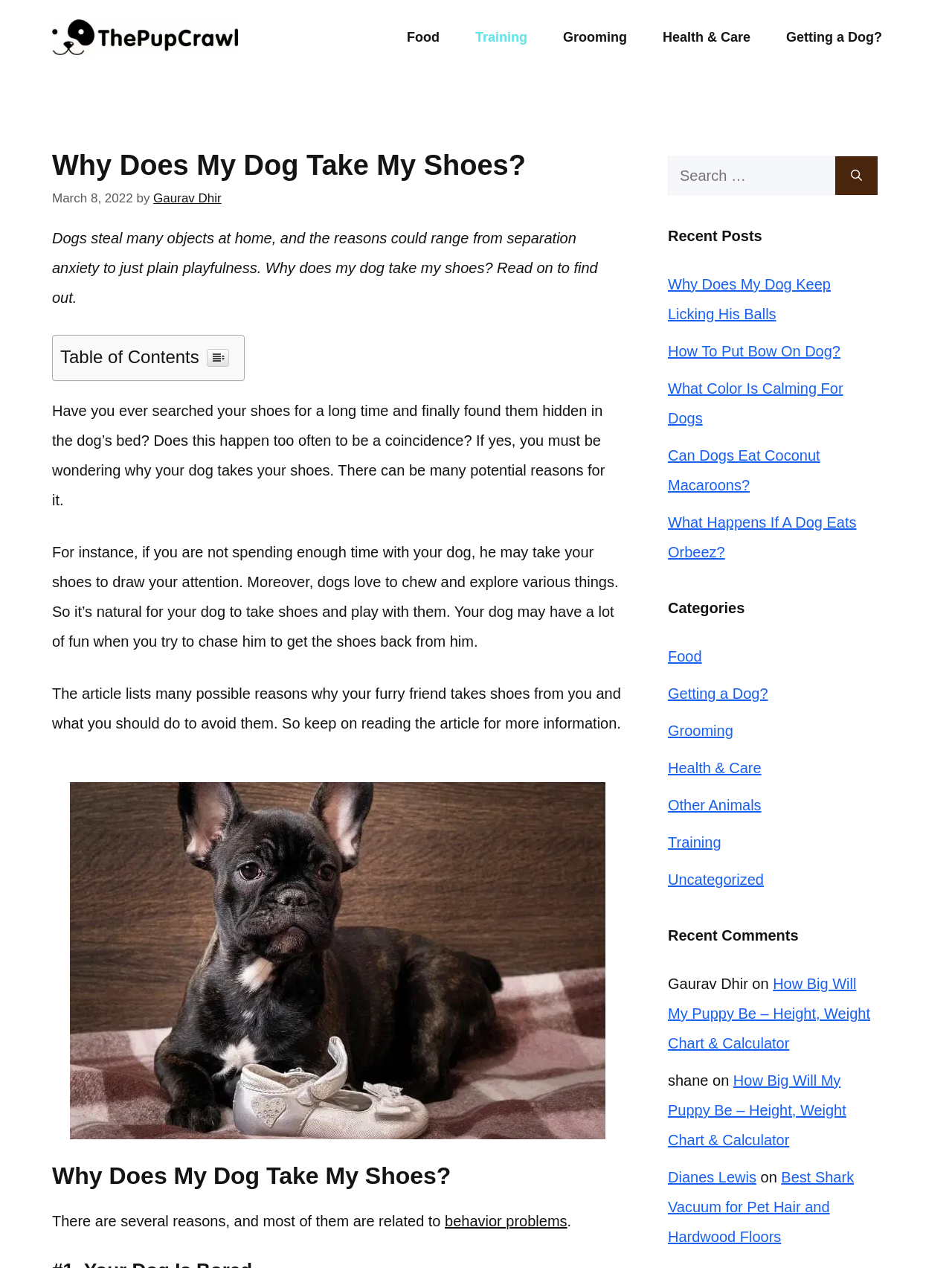Please determine the bounding box coordinates of the element's region to click for the following instruction: "Check the recent post 'Why Does My Dog Keep Licking His Balls'".

[0.702, 0.218, 0.873, 0.254]